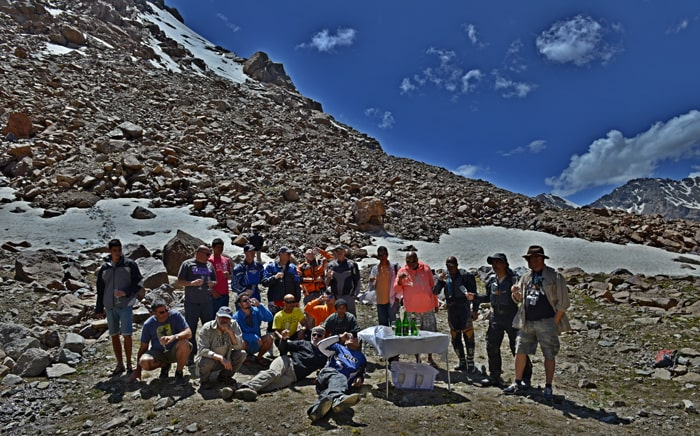Answer the following query with a single word or phrase:
What is the activity of the people in the foreground?

Enjoying refreshments